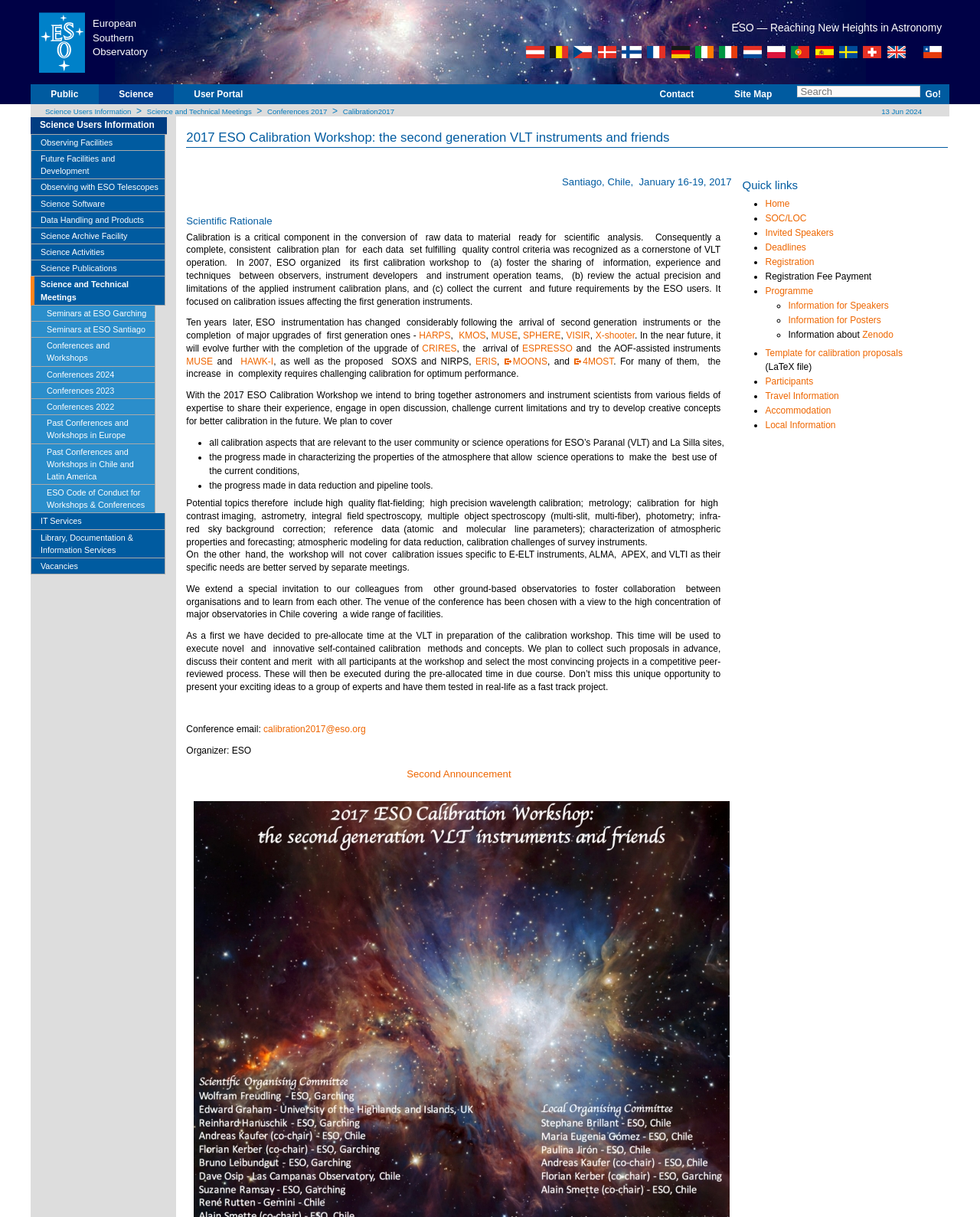Identify the bounding box coordinates of the HTML element based on this description: "Observing with ESO Telescopes".

[0.031, 0.147, 0.169, 0.161]